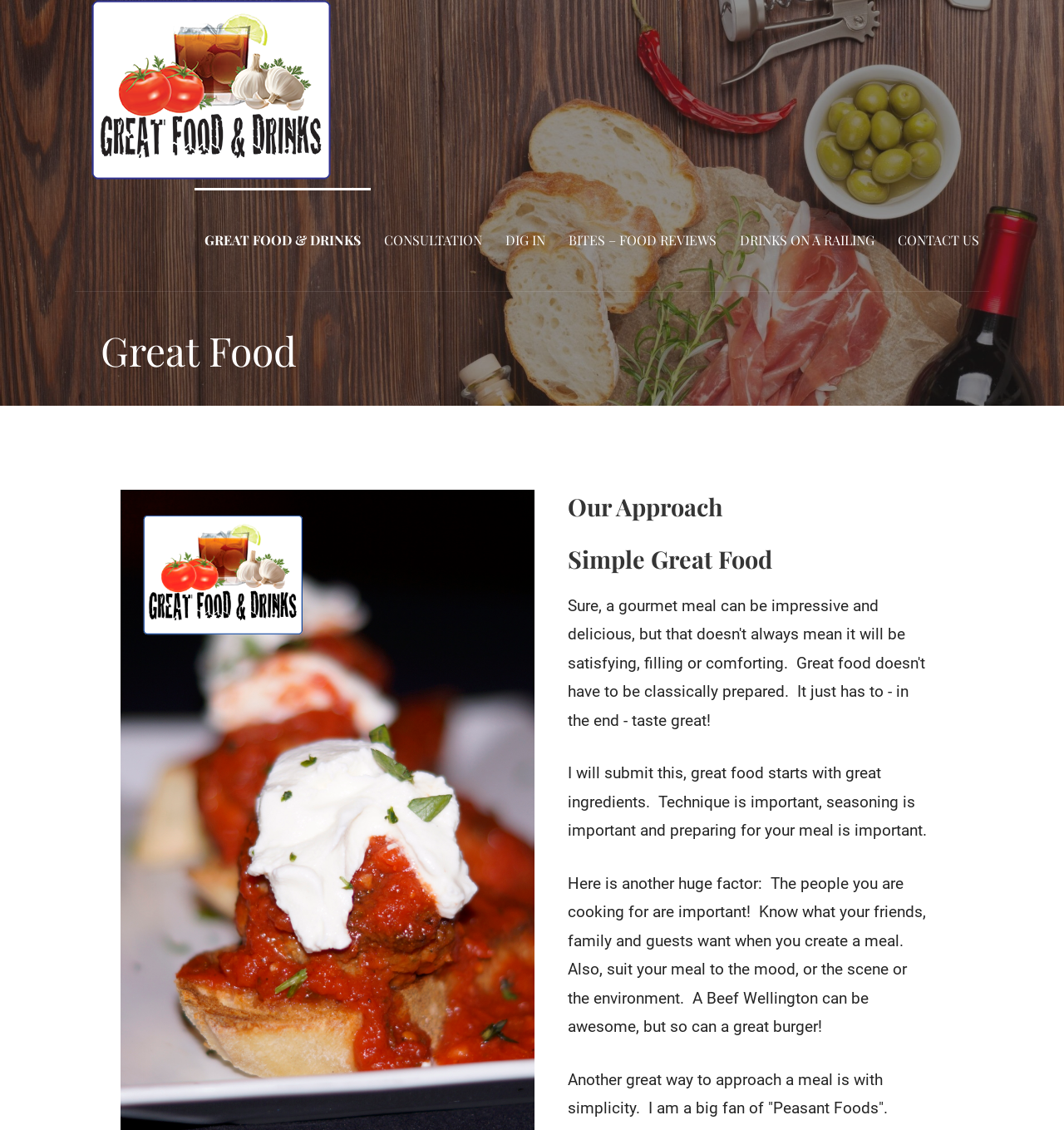What is the approach to cooking emphasized on this website?
Using the image as a reference, answer the question with a short word or phrase.

Simple